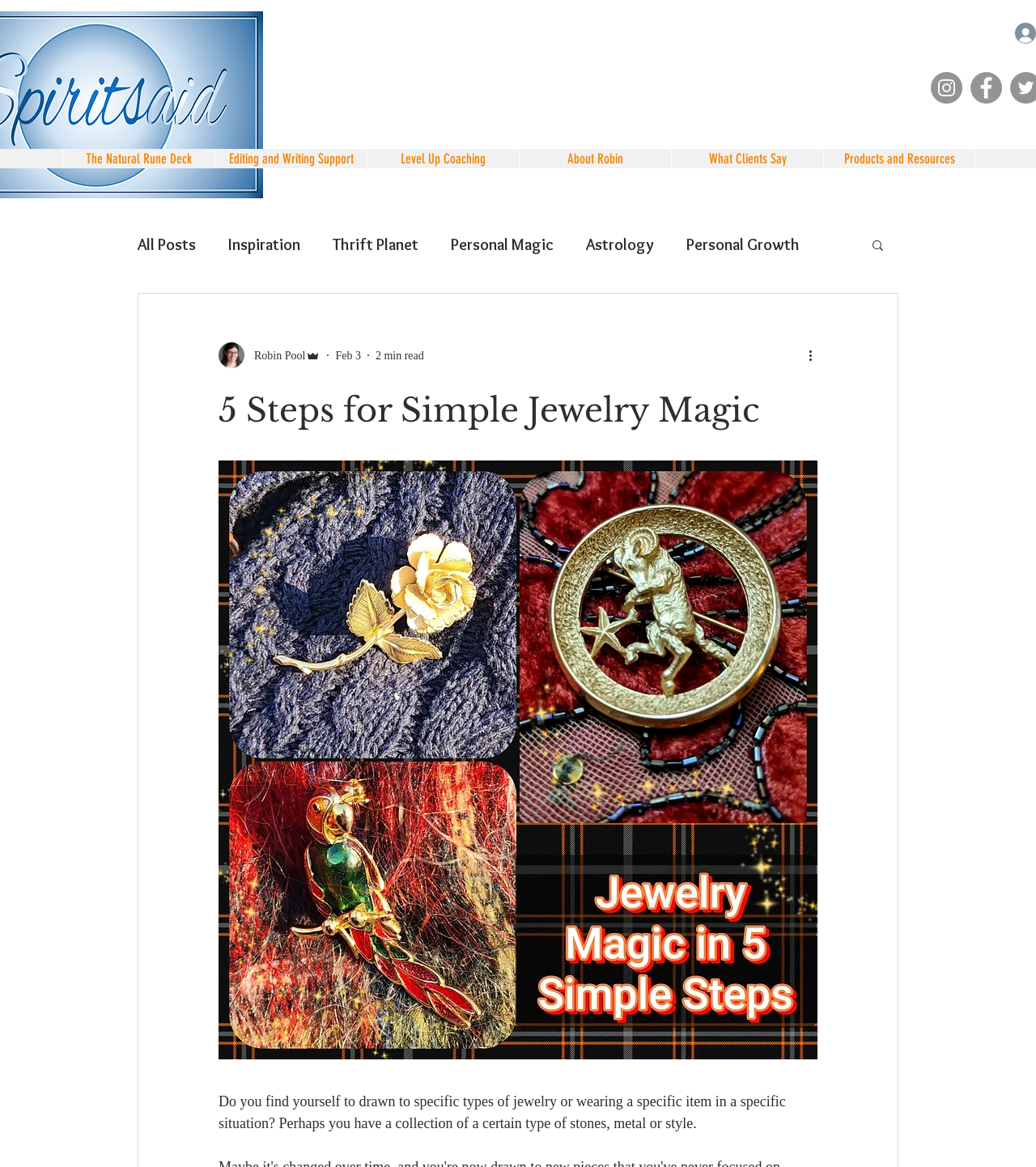How many social media links are there?
Could you please answer the question thoroughly and with as much detail as possible?

I counted the number of social media links by looking at the links at the top right corner of the webpage, which are Instagram and Facebook.